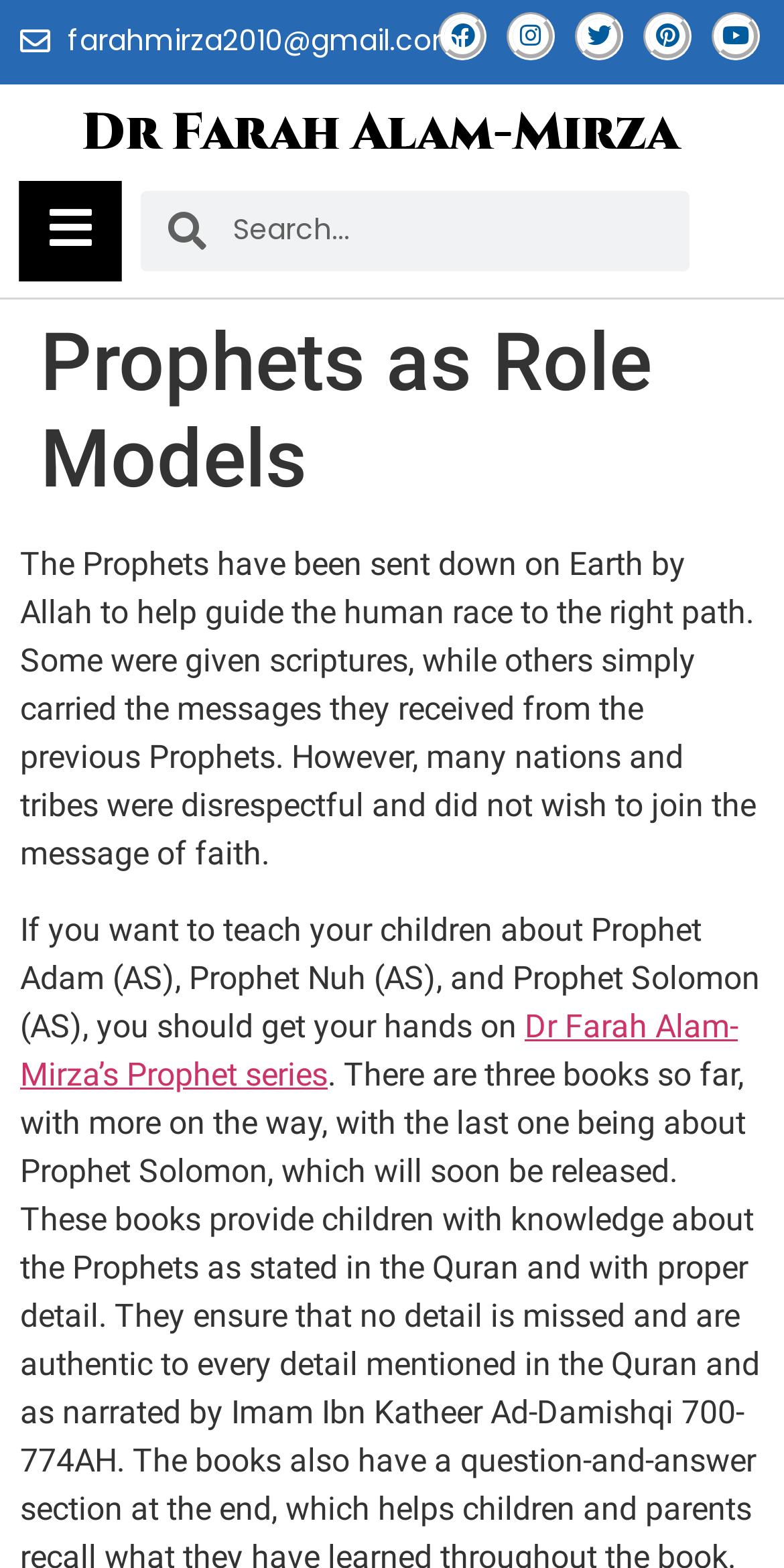Identify and provide the bounding box coordinates of the UI element described: "Dr Farah Alam-Mirza". The coordinates should be formatted as [left, top, right, bottom], with each number being a float between 0 and 1.

[0.104, 0.063, 0.866, 0.108]